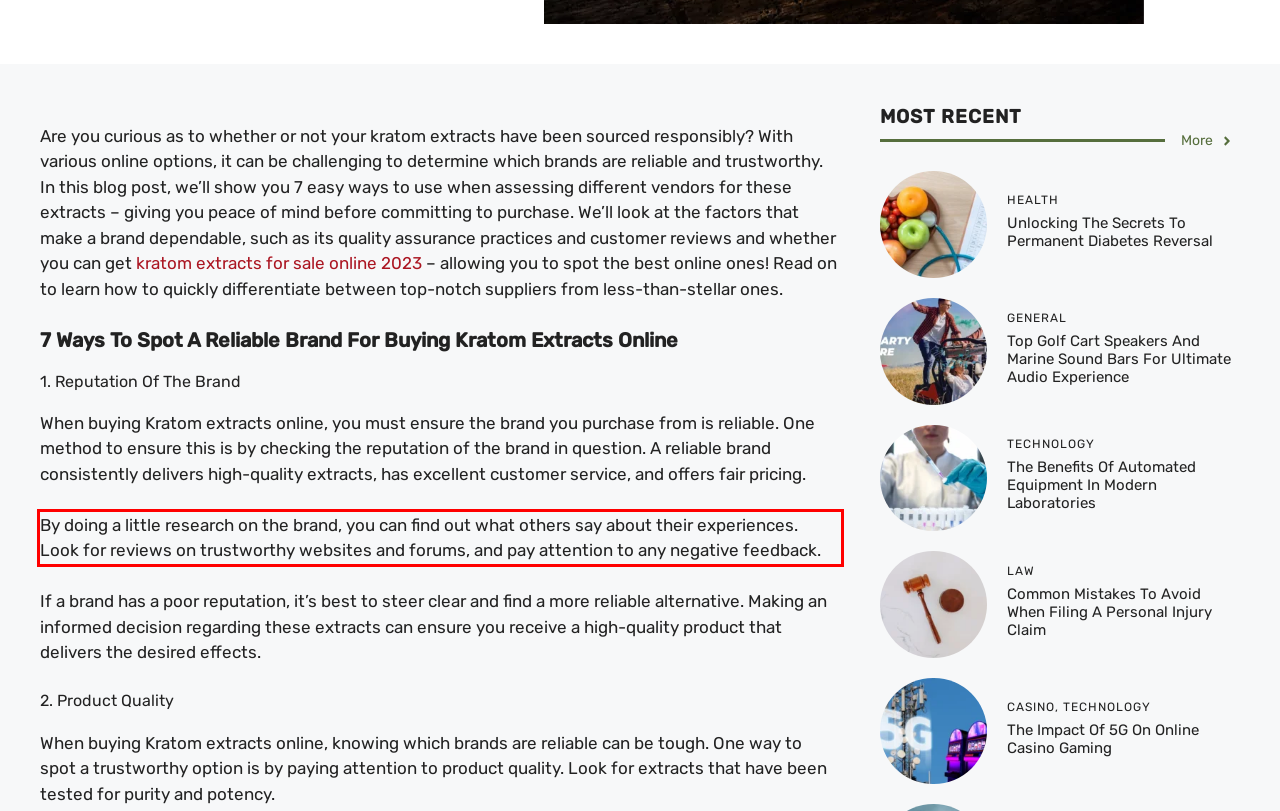Identify and transcribe the text content enclosed by the red bounding box in the given screenshot.

By doing a little research on the brand, you can find out what others say about their experiences. Look for reviews on trustworthy websites and forums, and pay attention to any negative feedback.